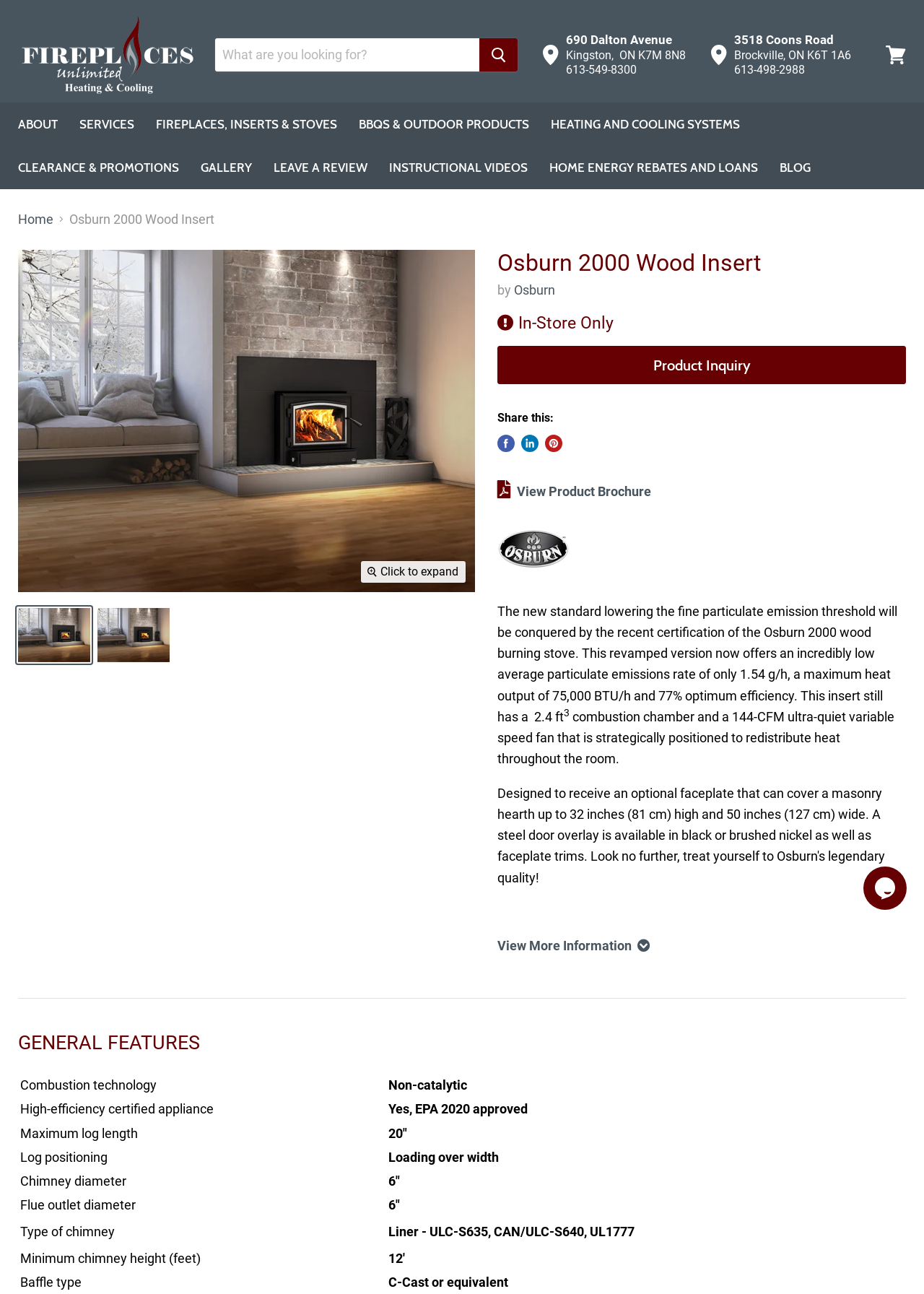Locate the bounding box coordinates of the area that needs to be clicked to fulfill the following instruction: "Search for a blog post". The coordinates should be in the format of four float numbers between 0 and 1, namely [left, top, right, bottom].

None